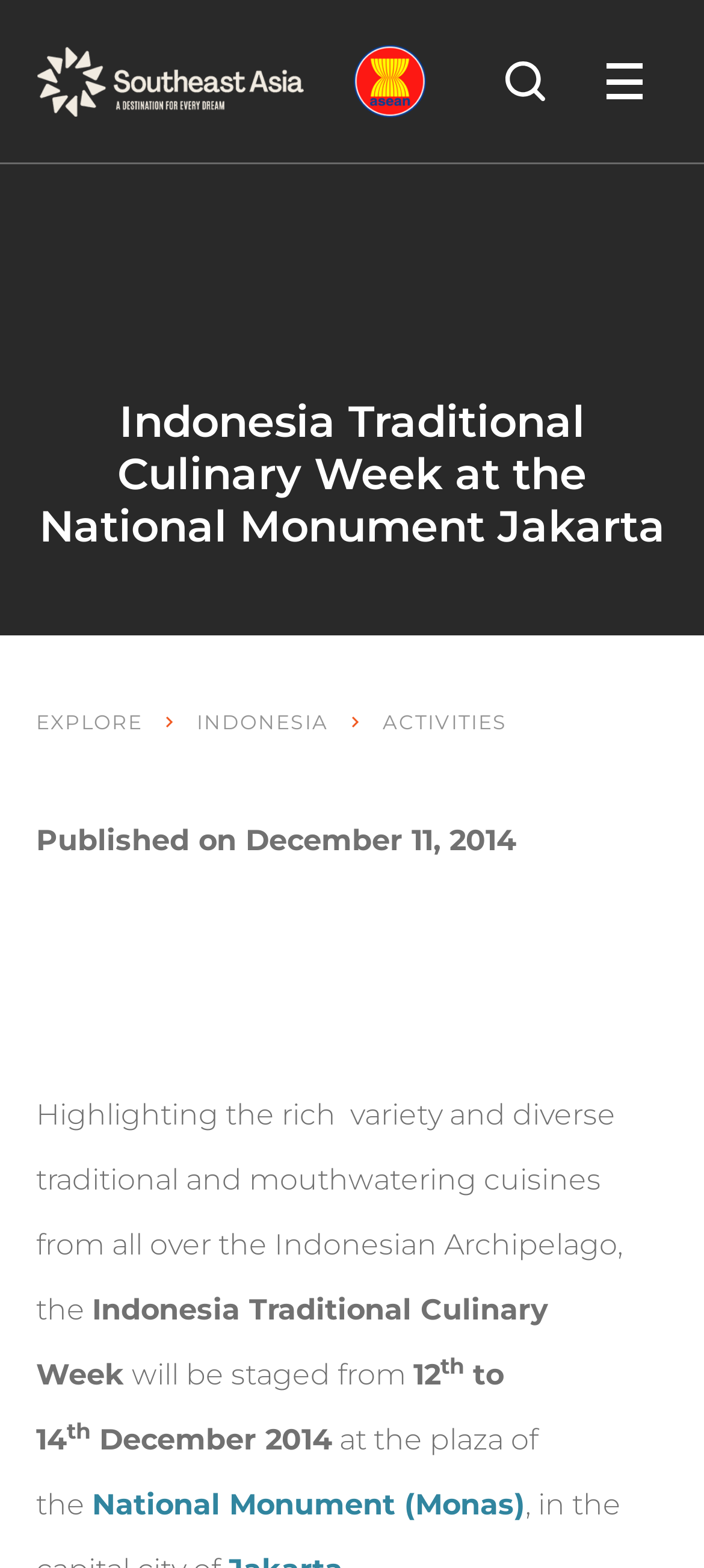Please reply to the following question using a single word or phrase: 
What is the theme of the event?

Traditional cuisines